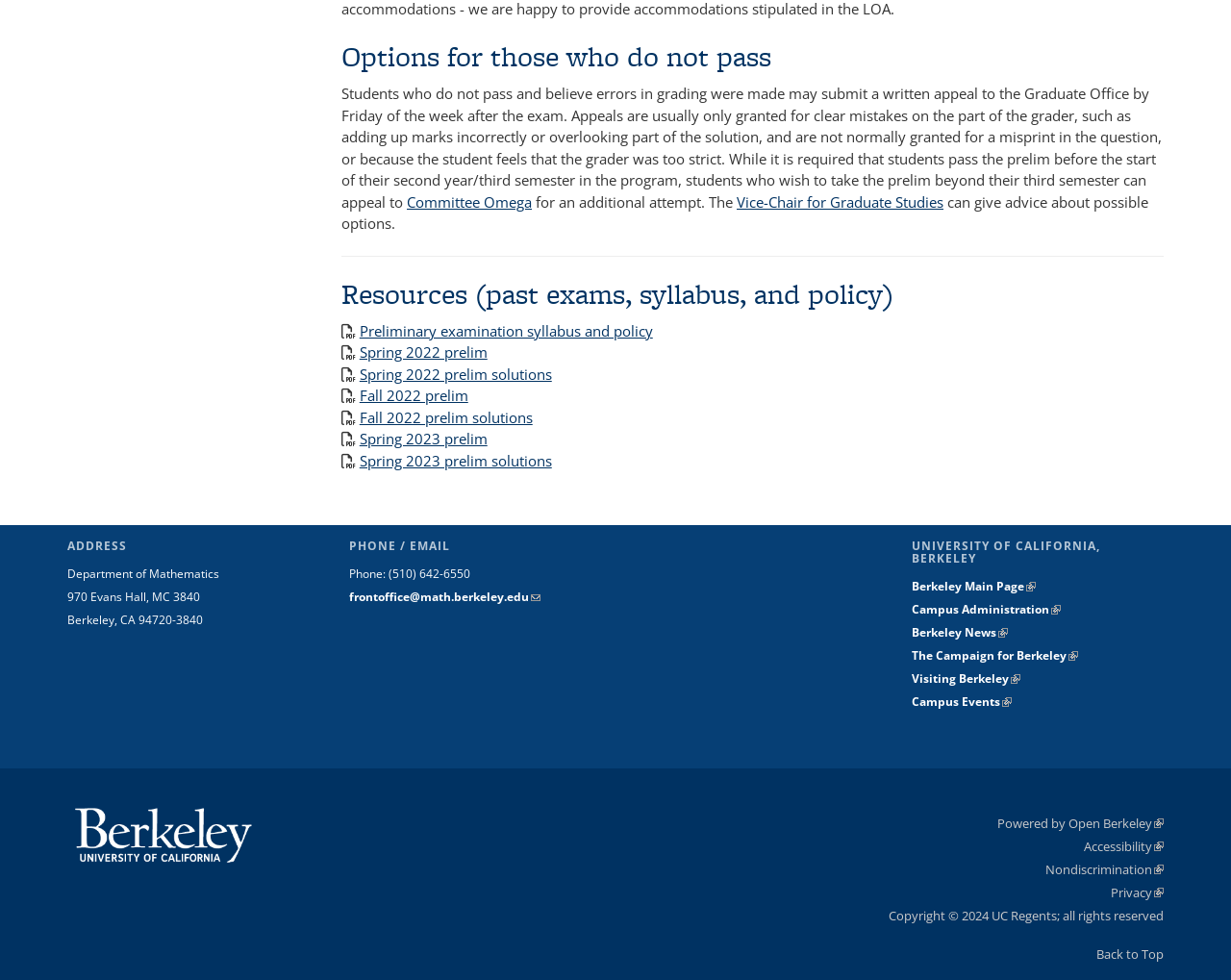Show the bounding box coordinates of the element that should be clicked to complete the task: "Access the Spring 2022 prelim solutions".

[0.292, 0.372, 0.448, 0.391]